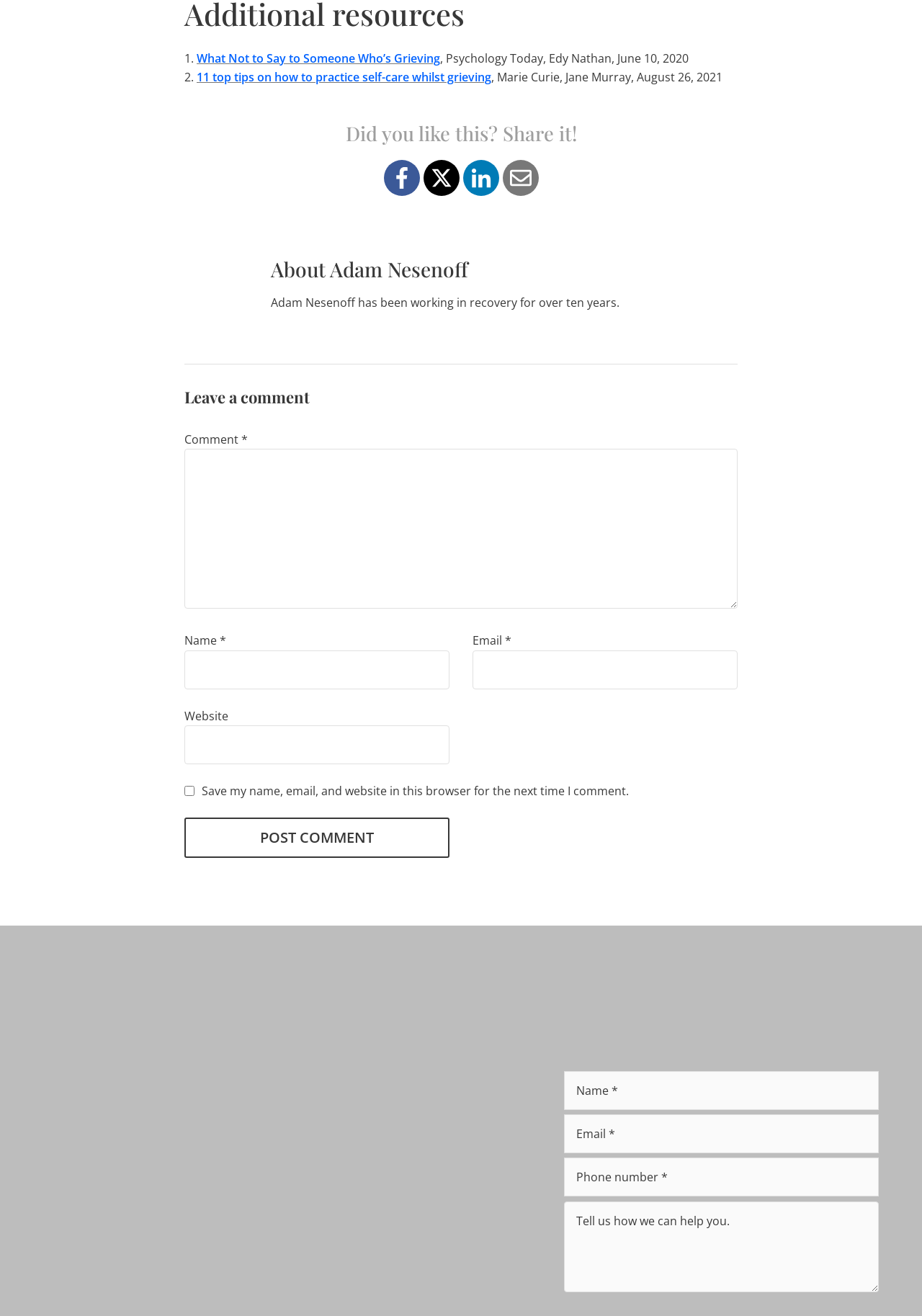Determine the bounding box coordinates for the region that must be clicked to execute the following instruction: "Share on Facebook".

[0.416, 0.122, 0.455, 0.149]